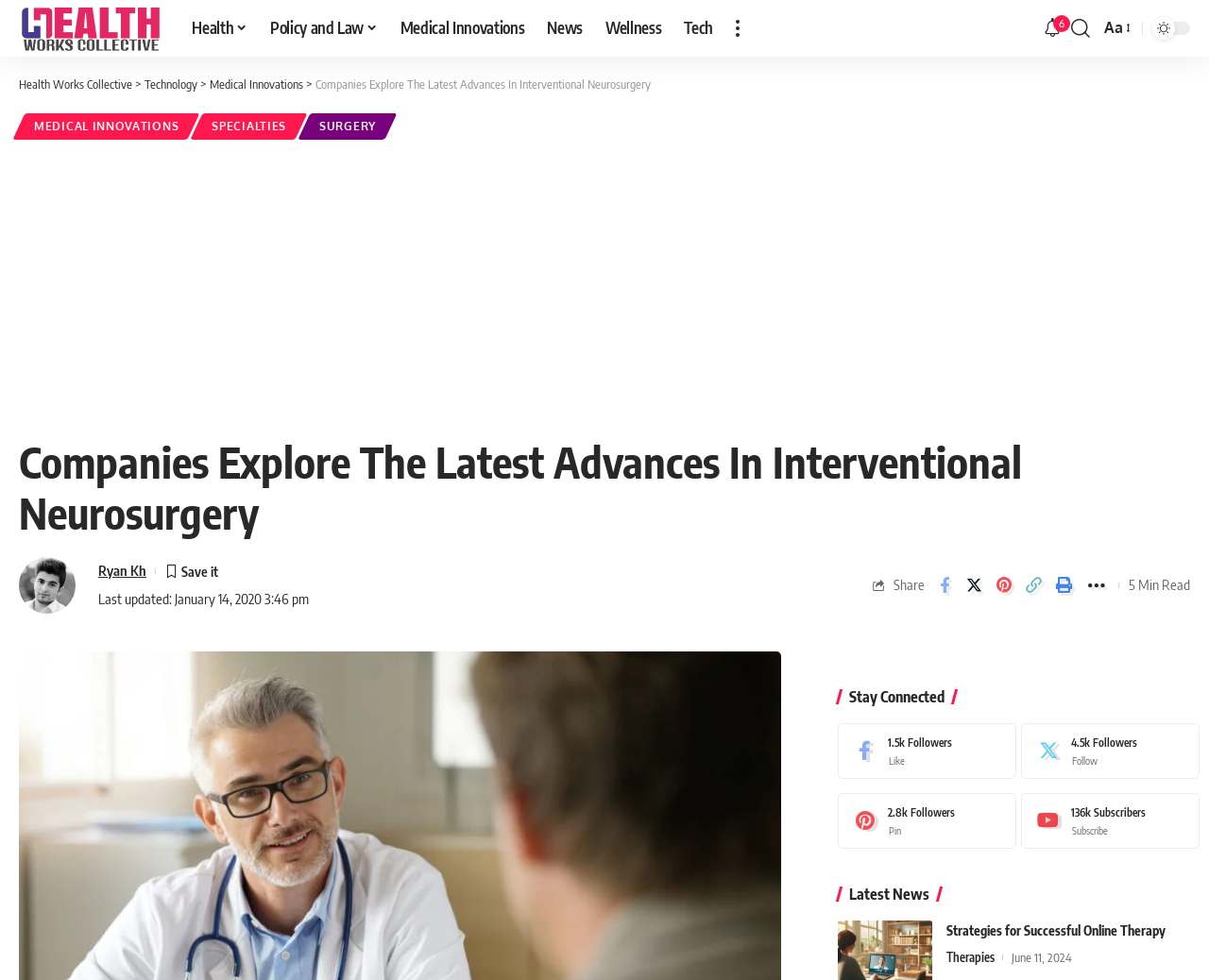Please indicate the bounding box coordinates of the element's region to be clicked to achieve the instruction: "Search for something". Provide the coordinates as four float numbers between 0 and 1, i.e., [left, top, right, bottom].

[0.886, 0.0, 0.902, 0.058]